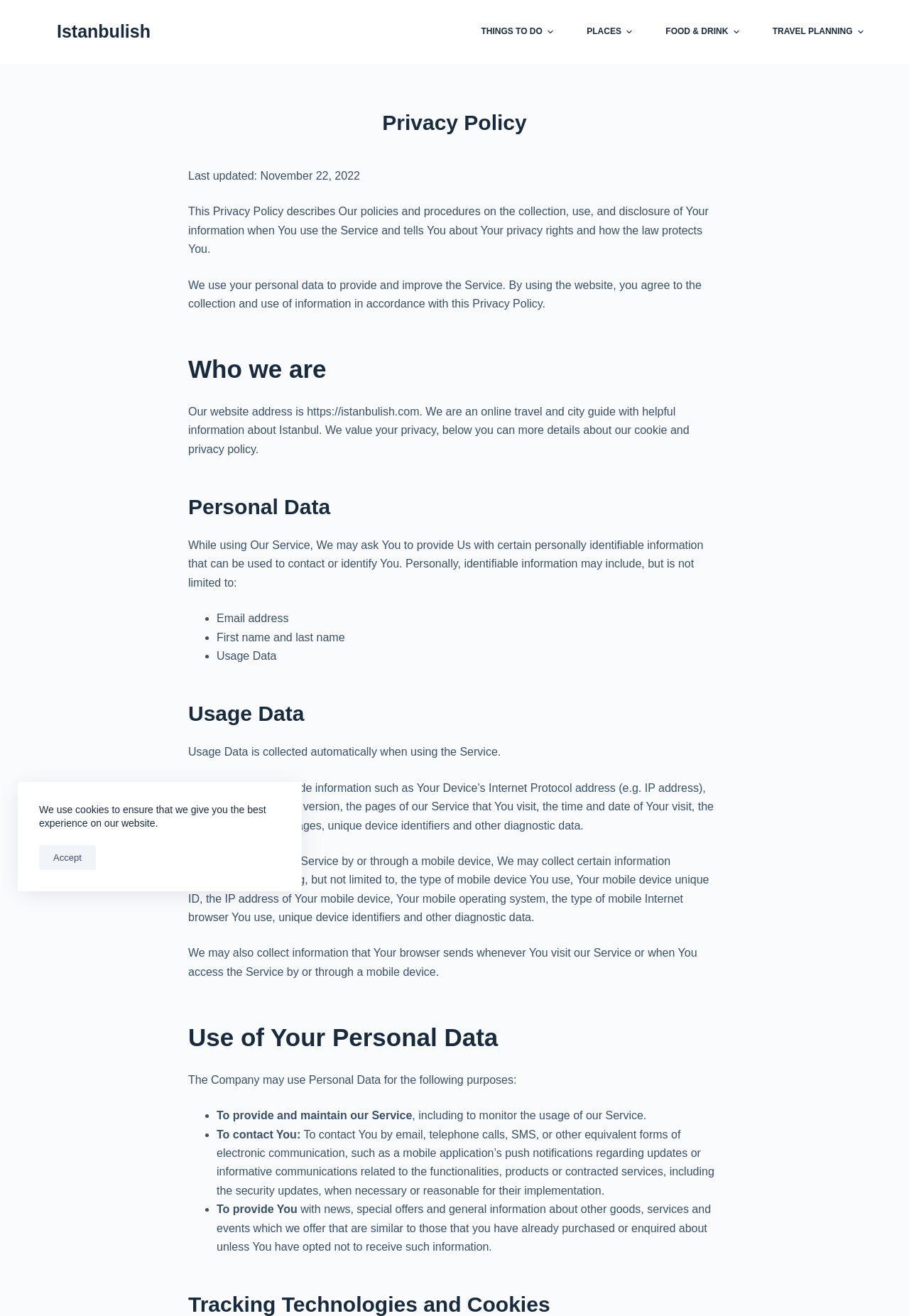Please give a short response to the question using one word or a phrase:
What type of information is collected automatically when using the Service?

Usage Data